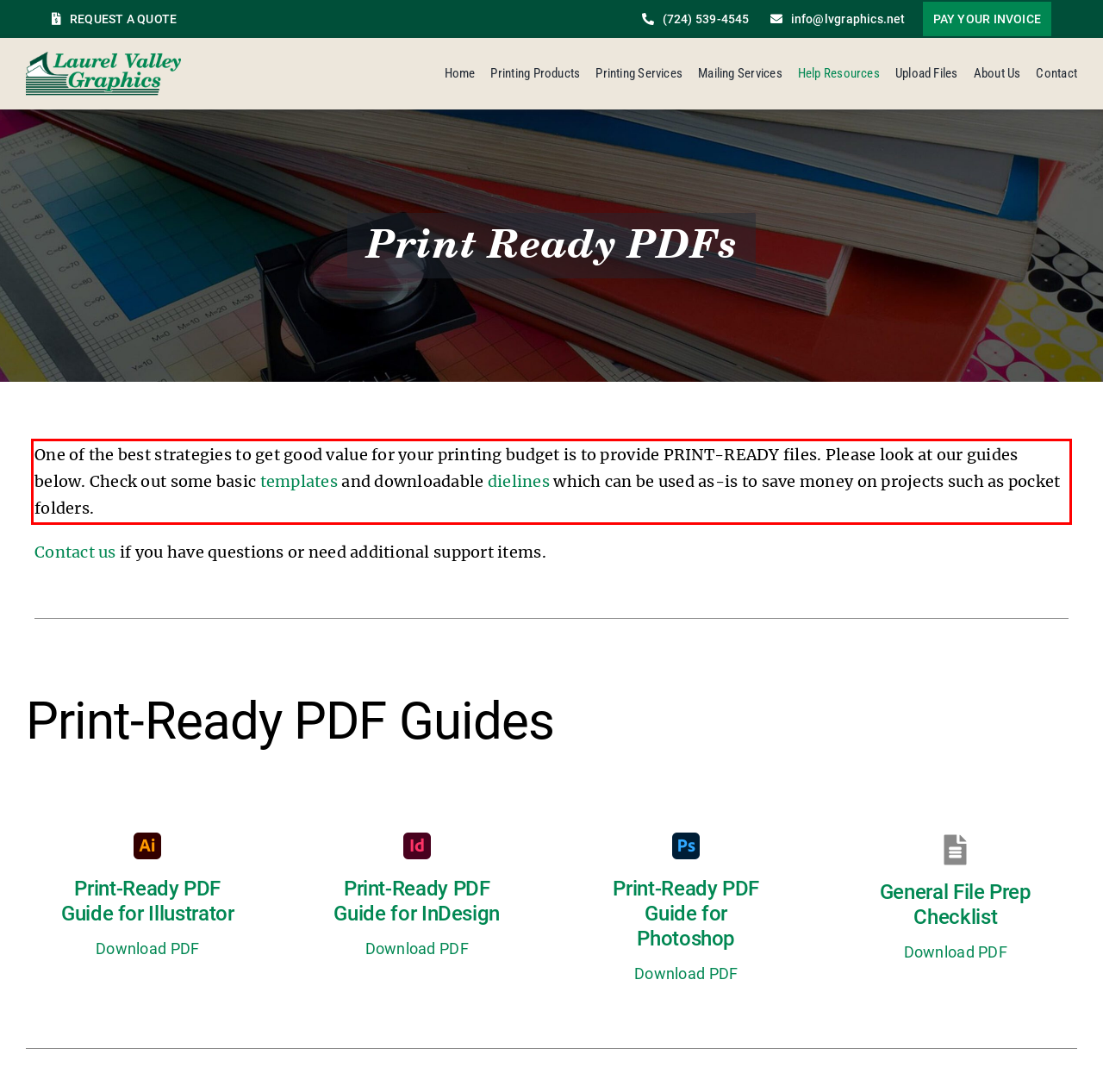From the given screenshot of a webpage, identify the red bounding box and extract the text content within it.

One of the best strategies to get good value for your printing budget is to provide PRINT-READY files. Please look at our guides below. Check out some basic templates and downloadable dielines which can be used as-is to save money on projects such as pocket folders.